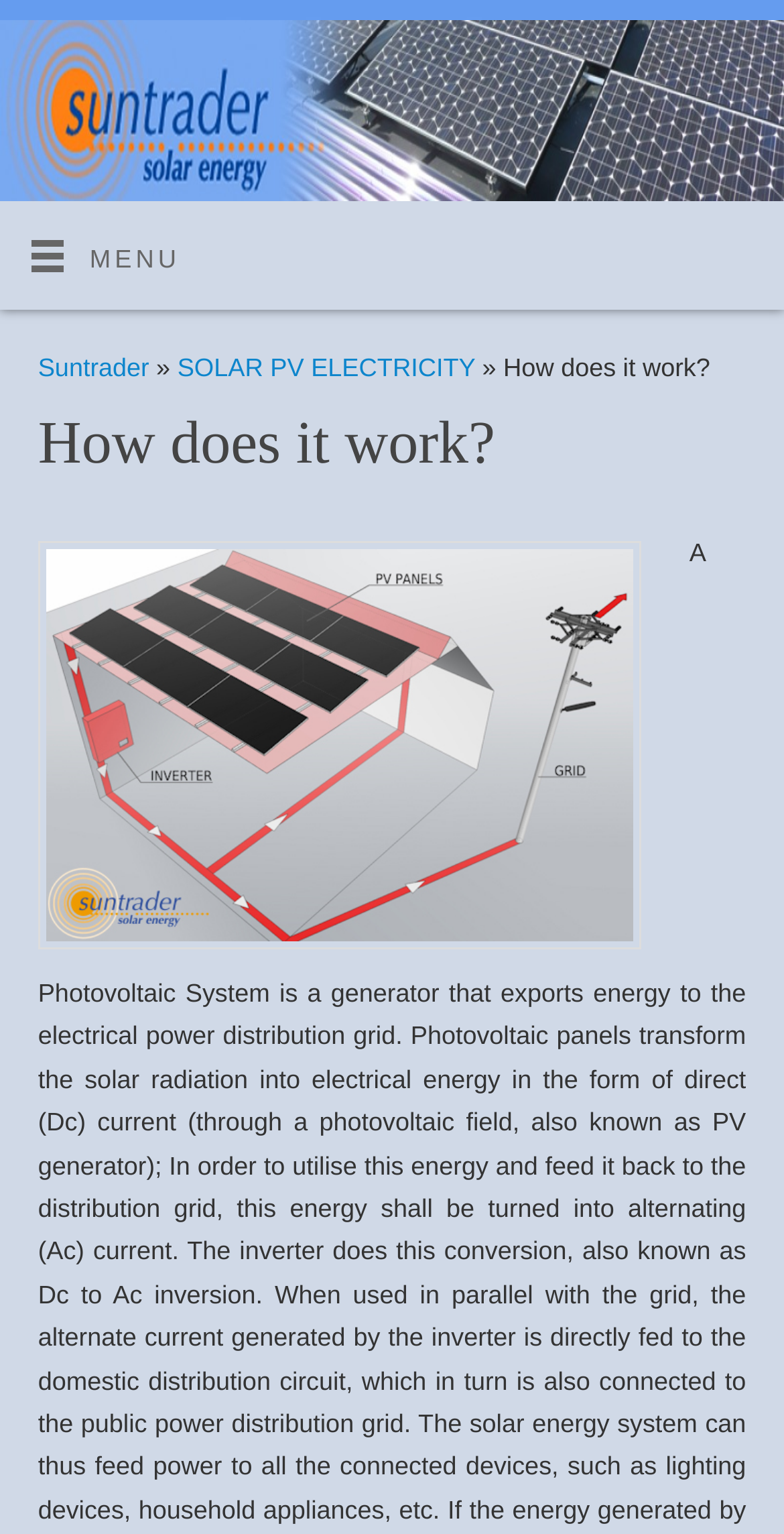Determine the bounding box coordinates for the UI element matching this description: "Suntrader".

[0.048, 0.231, 0.19, 0.249]